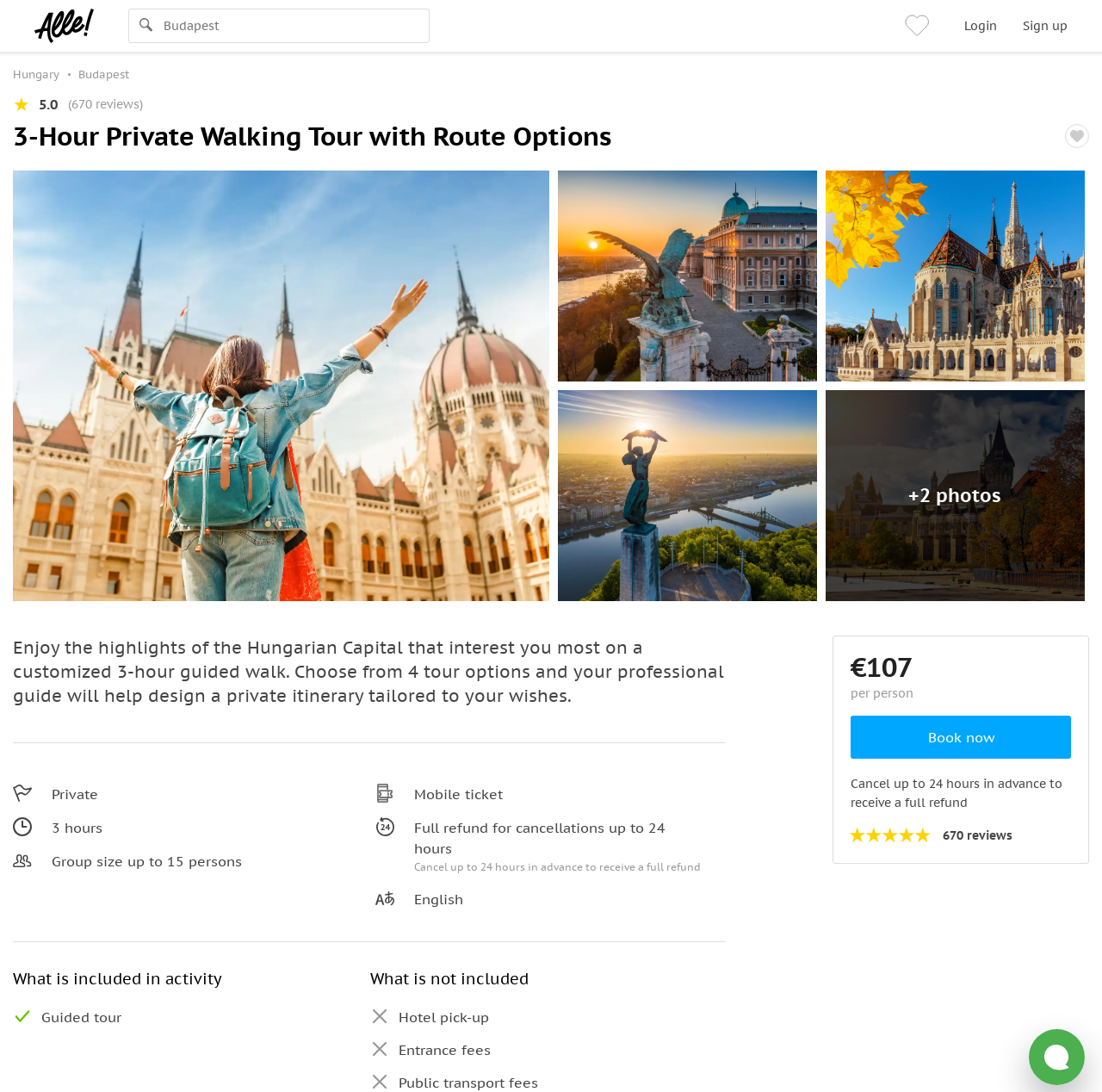Using a single word or phrase, answer the following question: 
What is the duration of the walking tour?

3 hours